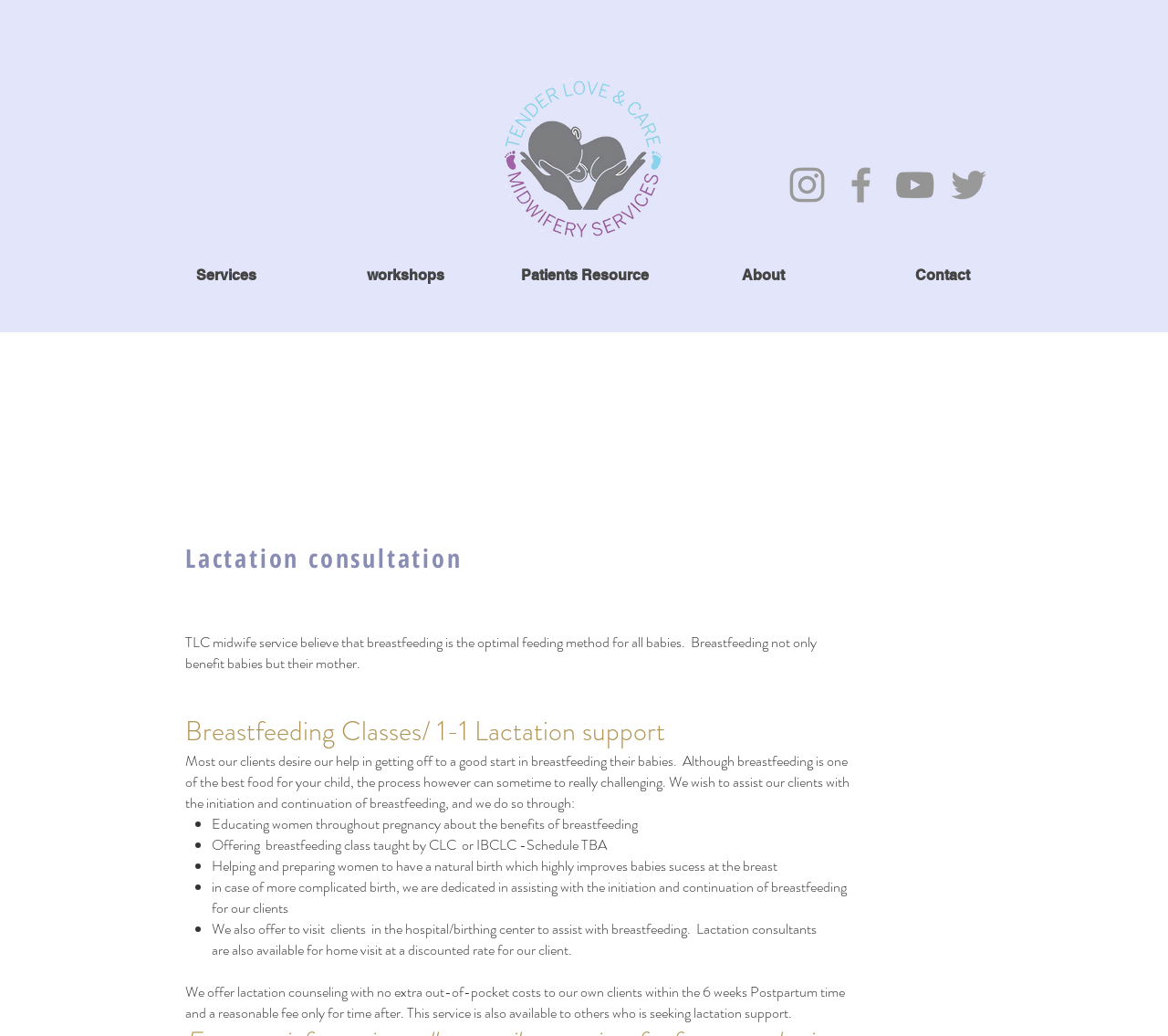What is the purpose of the lactation counseling service?
Please craft a detailed and exhaustive response to the question.

The purpose of the lactation counseling service can be inferred from the text on the webpage, which states that 'TLC midwife service believe that breastfeeding is the optimal feeding method for all babies.' and 'We wish to assist our clients with the initiation and continuation of breastfeeding, and we do so through...' The service is designed to help women with breastfeeding, as indicated by the list of services provided, including educating women about the benefits of breastfeeding and offering breastfeeding classes.